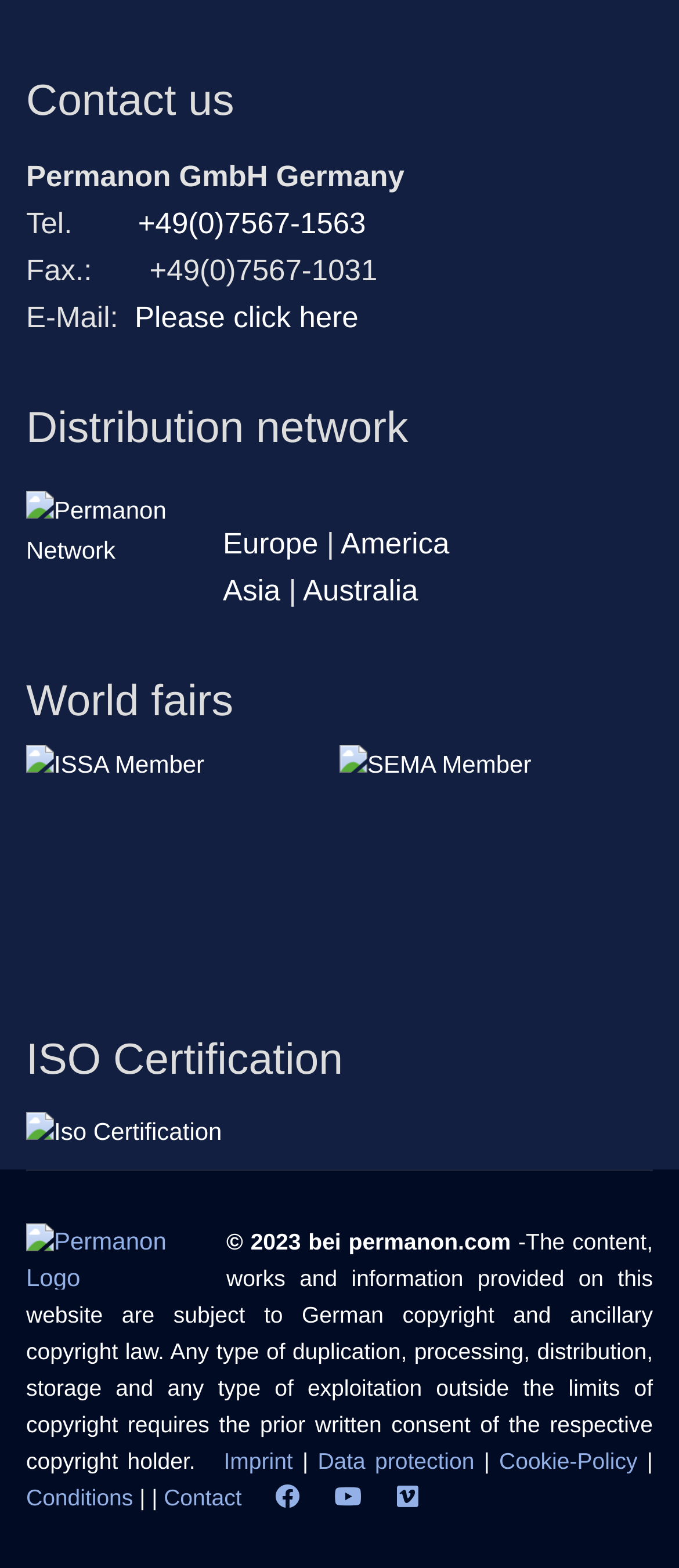Use a single word or phrase to respond to the question:
What regions does the company's distribution network cover?

Europe, America, Asia, Australia